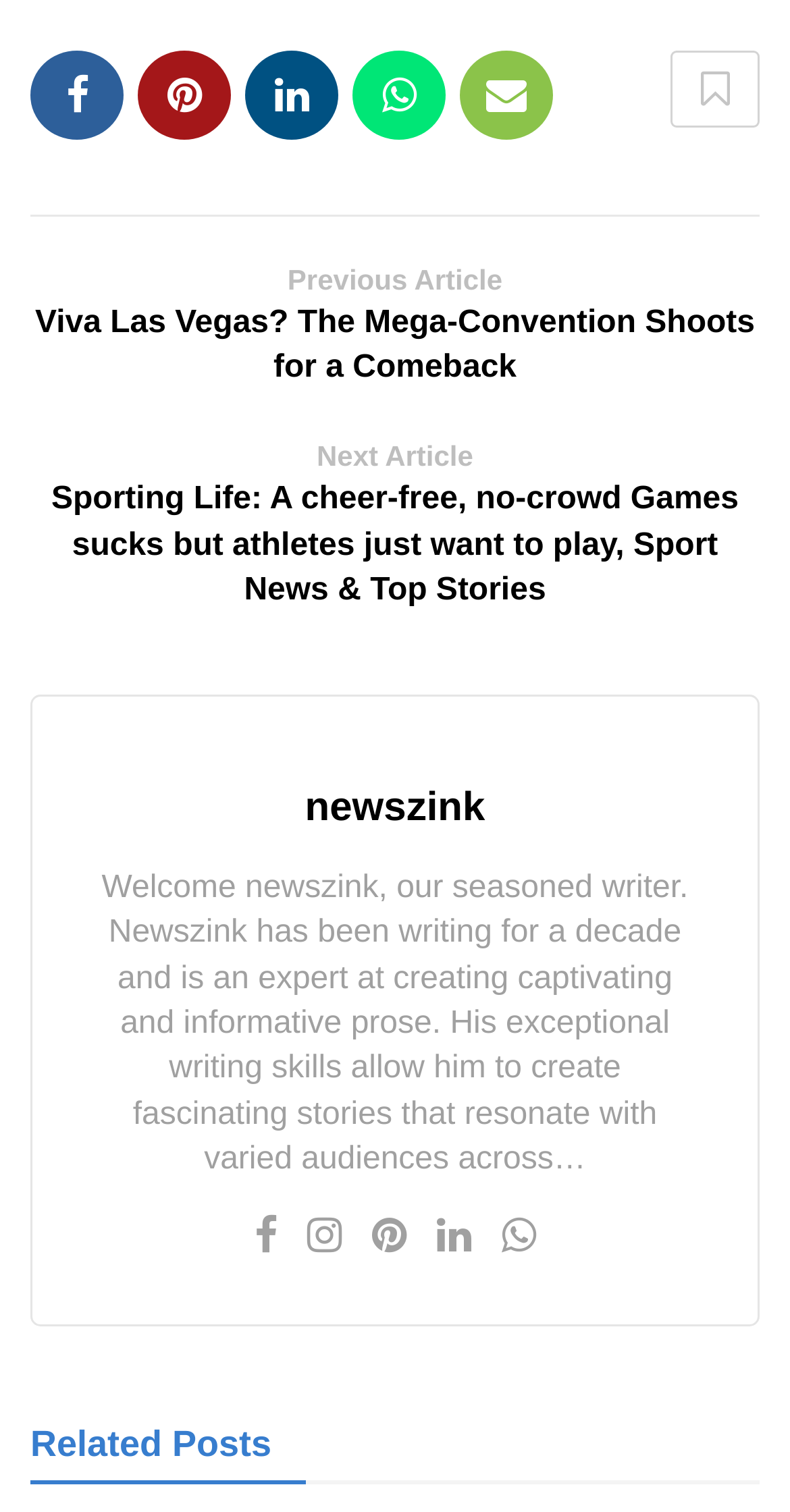Provide the bounding box coordinates for the specified HTML element described in this description: "Facebook". The coordinates should be four float numbers ranging from 0 to 1, in the format [left, top, right, bottom].

[0.038, 0.033, 0.156, 0.092]